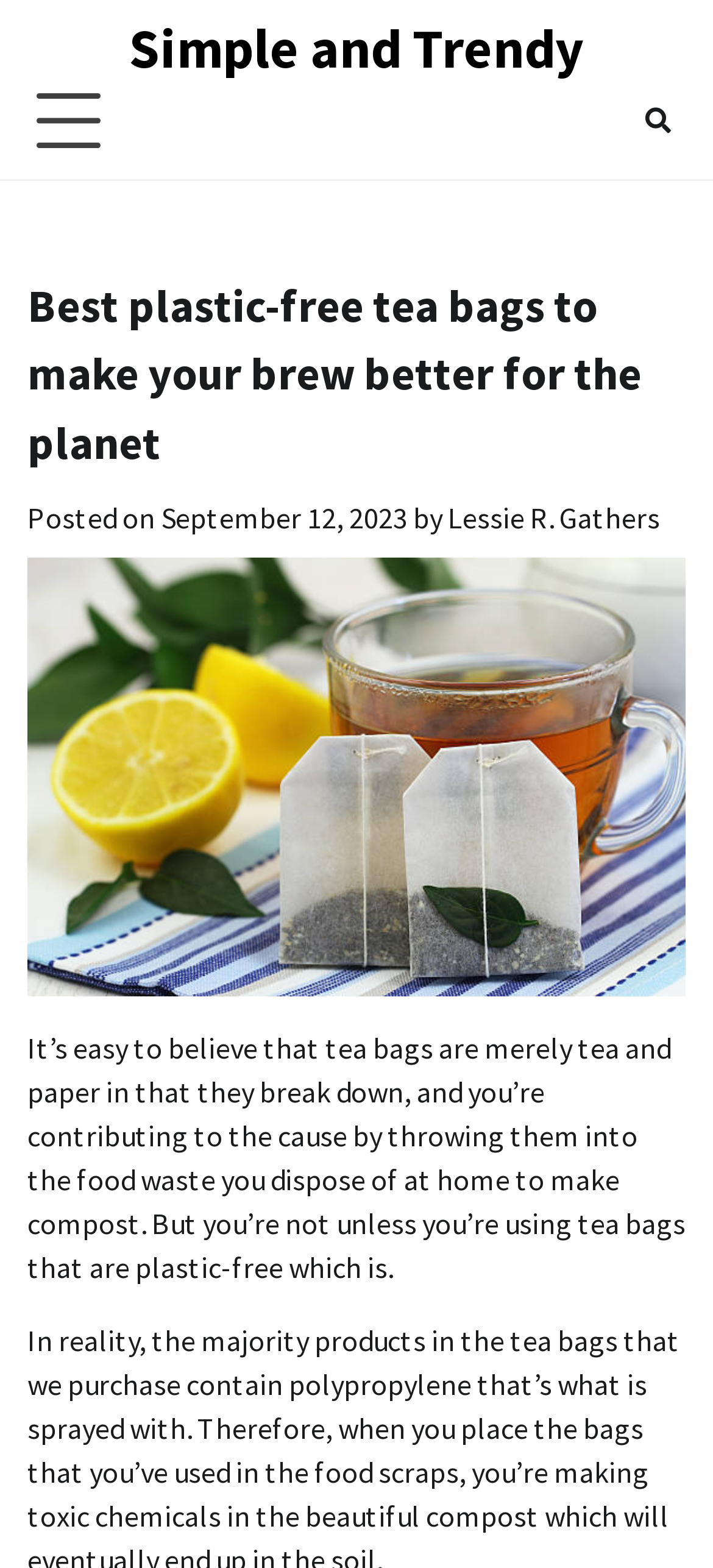Using the information in the image, give a comprehensive answer to the question: 
When was the article posted?

I found the posting date by looking at the text following the 'Posted on' keyword, which is a common convention for indicating the posting date of an article.